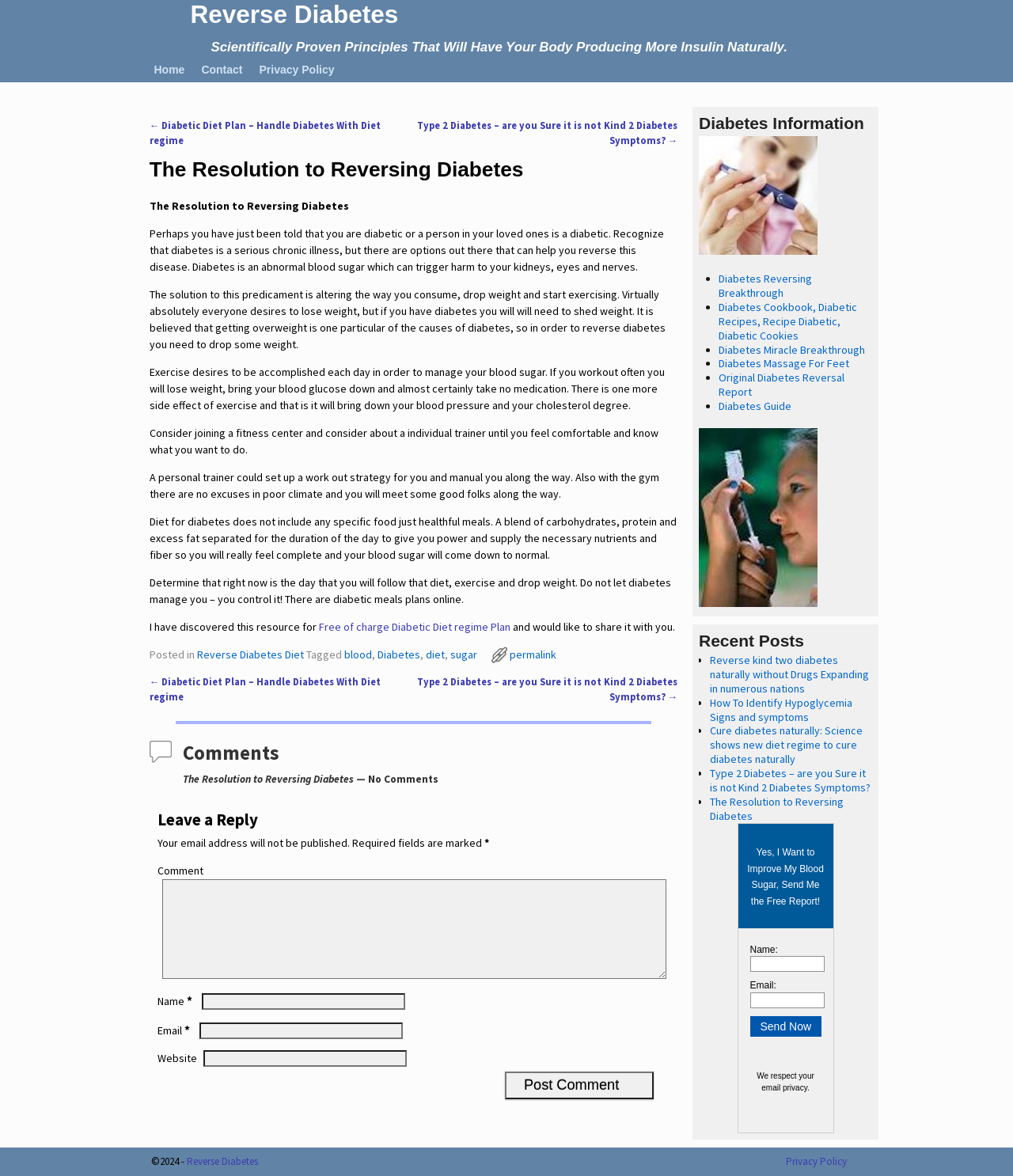Please identify the bounding box coordinates of the element that needs to be clicked to perform the following instruction: "Enter your comment in the text box".

[0.16, 0.748, 0.658, 0.832]